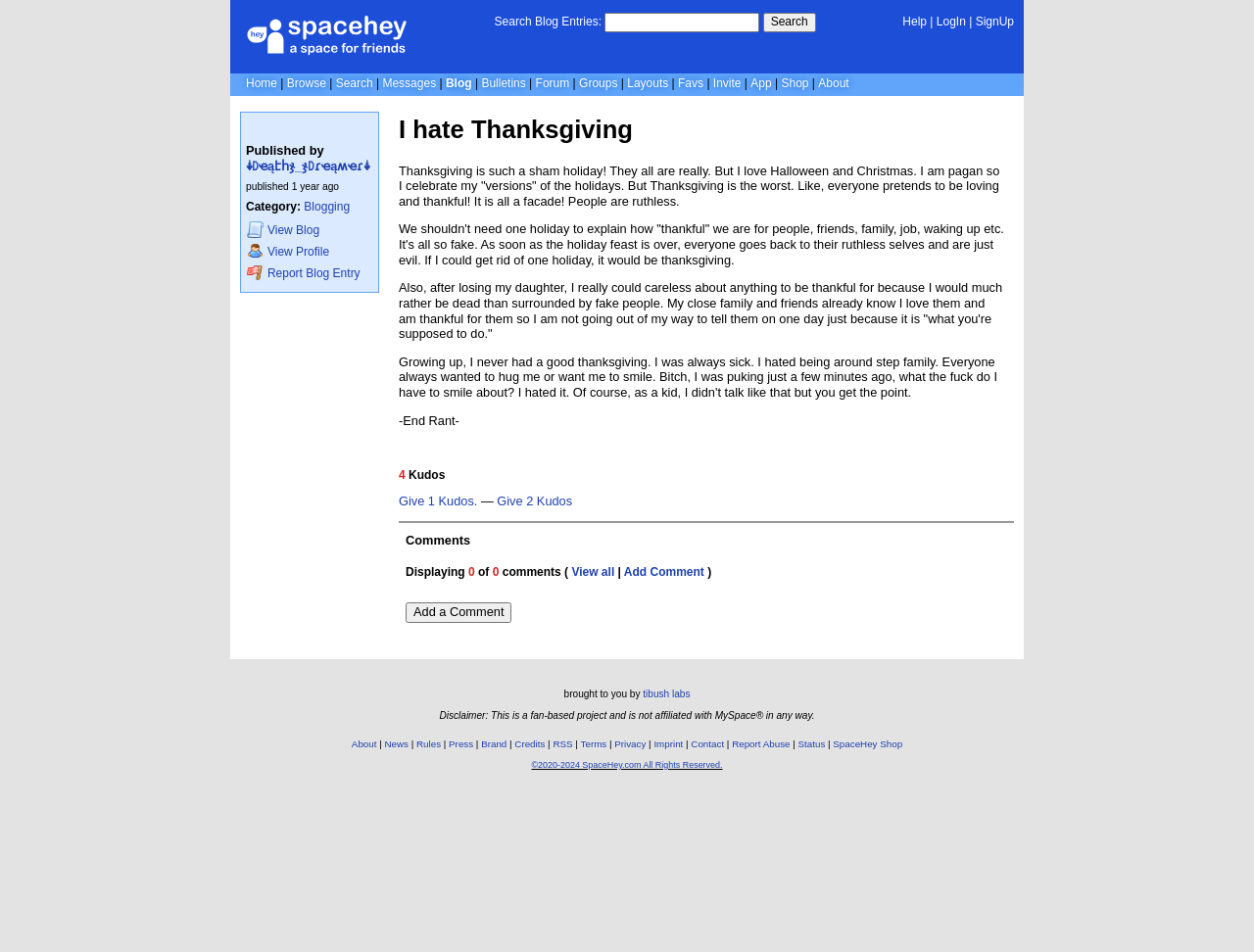Please identify the bounding box coordinates of the area that needs to be clicked to fulfill the following instruction: "View Profile."

[0.196, 0.356, 0.298, 0.373]